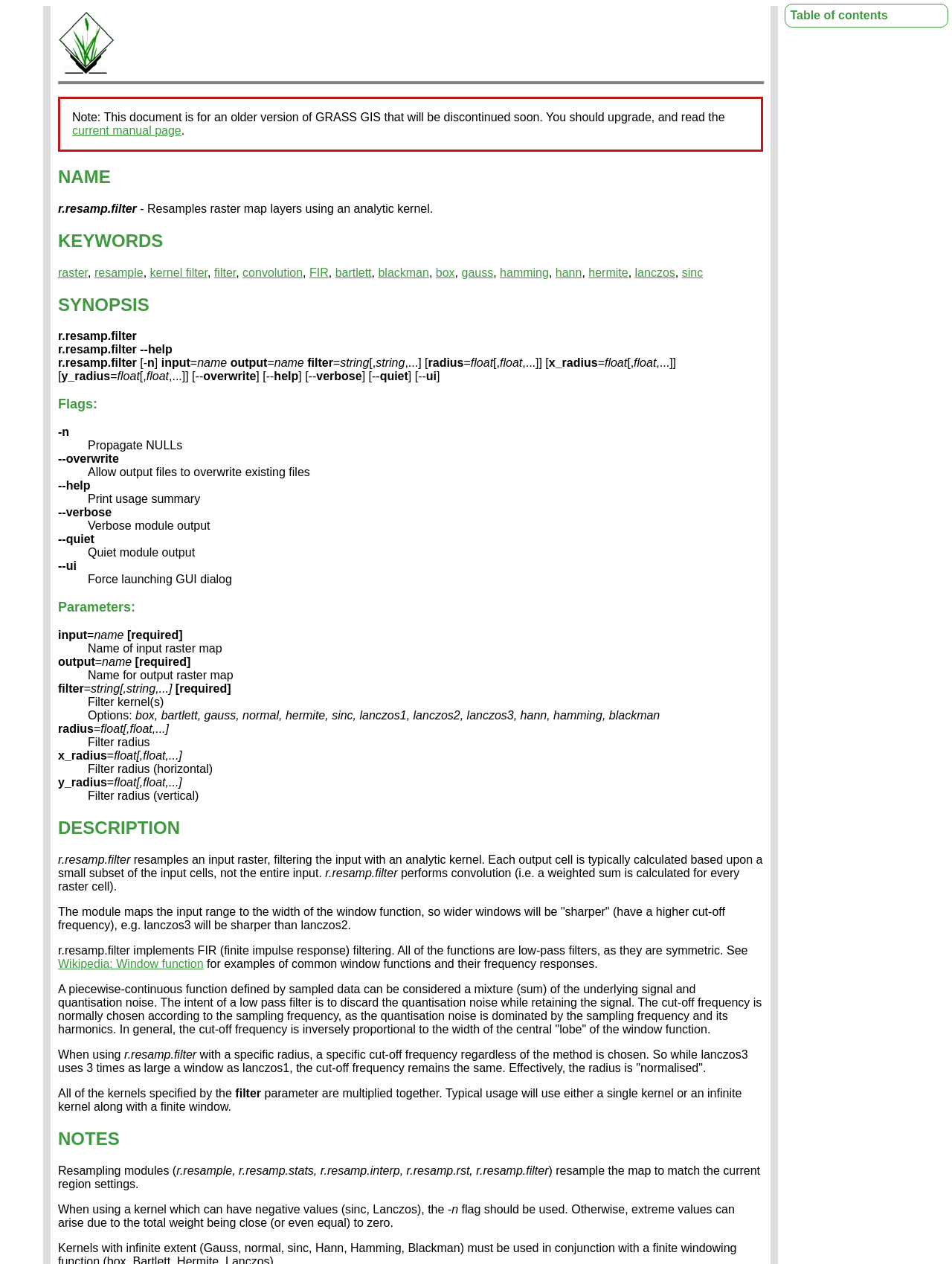Determine the bounding box coordinates of the region to click in order to accomplish the following instruction: "Get help on r.resamp.filter". Provide the coordinates as four float numbers between 0 and 1, specifically [left, top, right, bottom].

[0.061, 0.272, 0.181, 0.282]